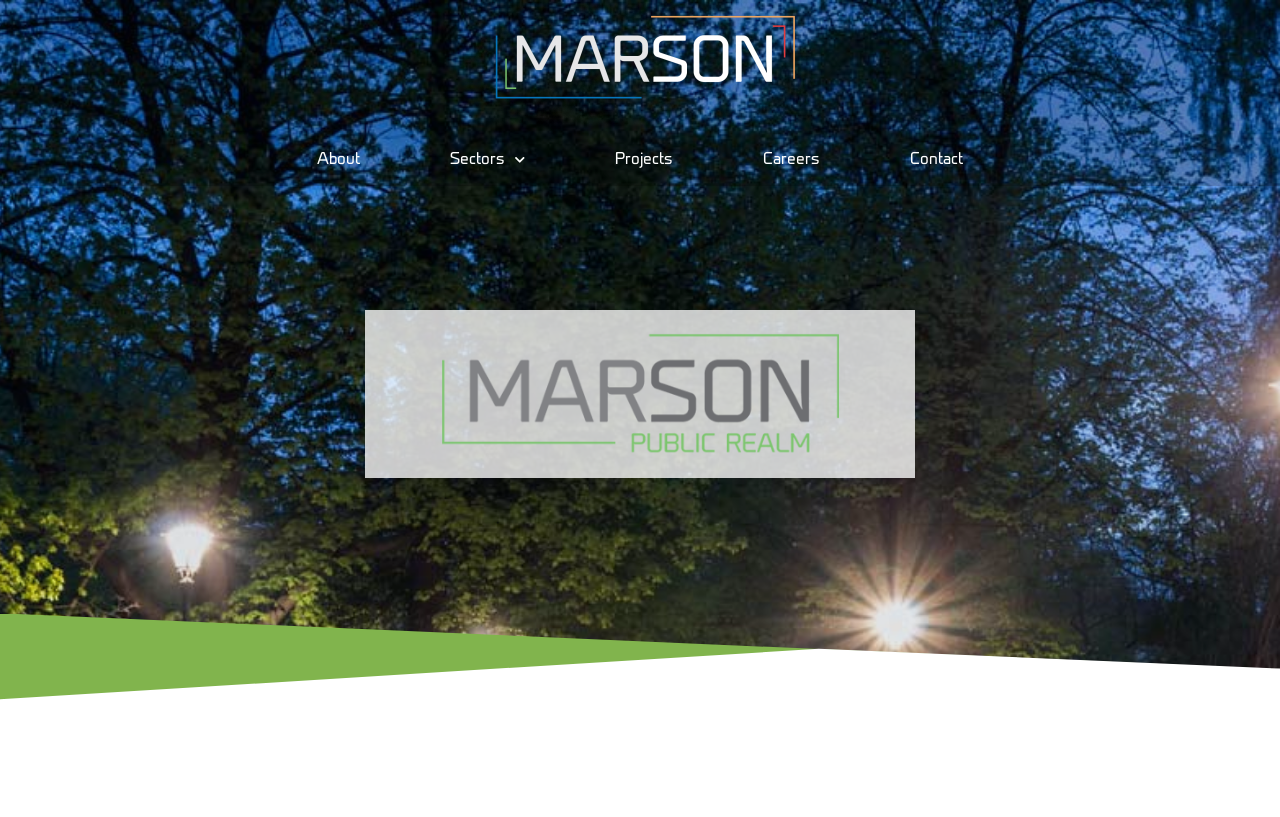Construct a comprehensive caption that outlines the webpage's structure and content.

The webpage is for MARSON, a consulting engineering company, and is part of the PUBLIC REALM. At the top left of the page, there is a MARSON logo, which is an image. Below the logo, there is a navigation menu with five links: "About", "Sectors", "Projects", "Careers", and "Contact". These links are positioned horizontally, with "About" on the left and "Contact" on the right. The "Sectors" link has a dropdown menu.